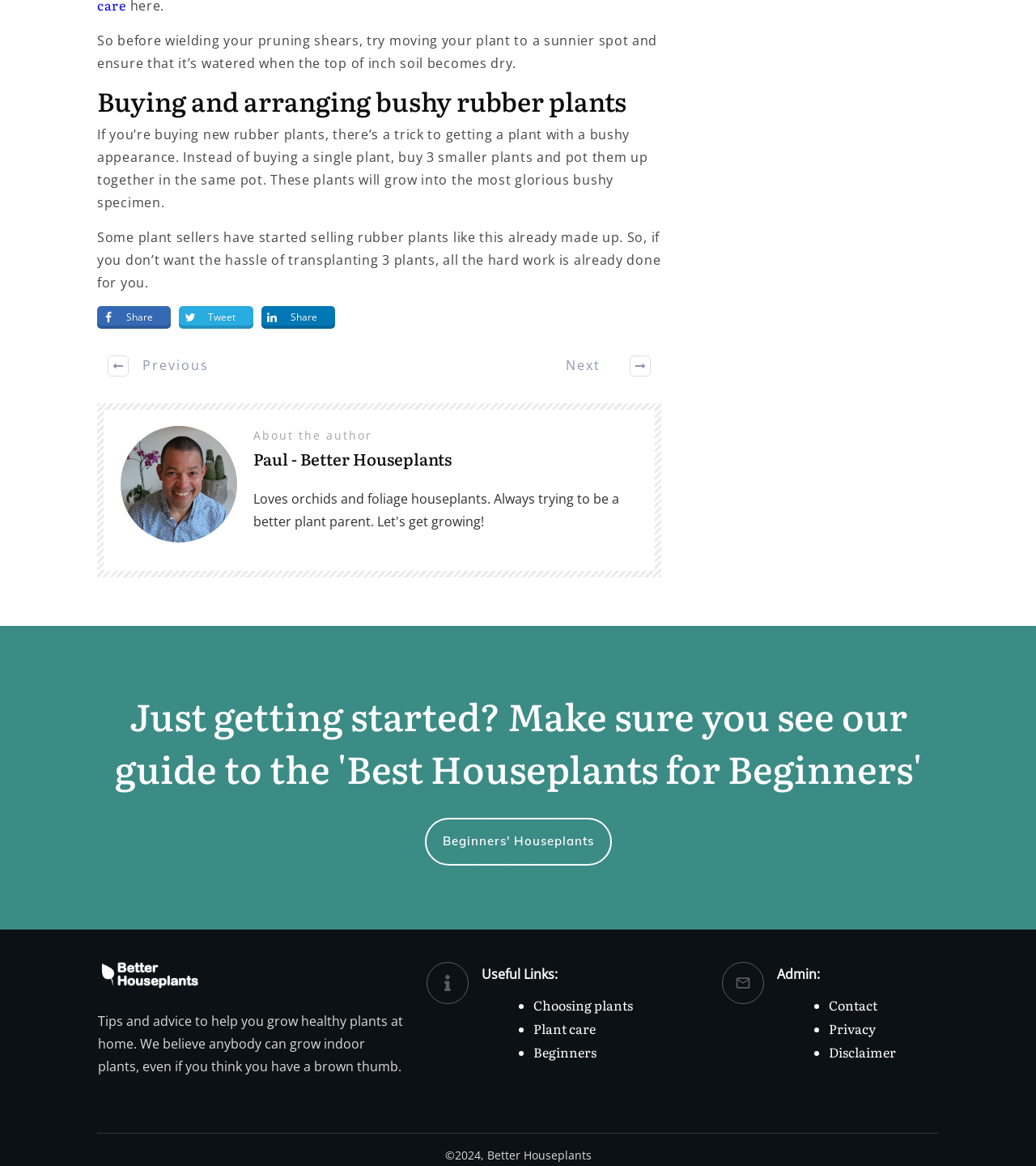Please give a short response to the question using one word or a phrase:
What is the author's name?

Paul